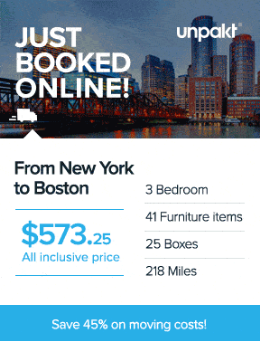Give a succinct answer to this question in a single word or phrase: 
What is the total cost of the move?

$573.25